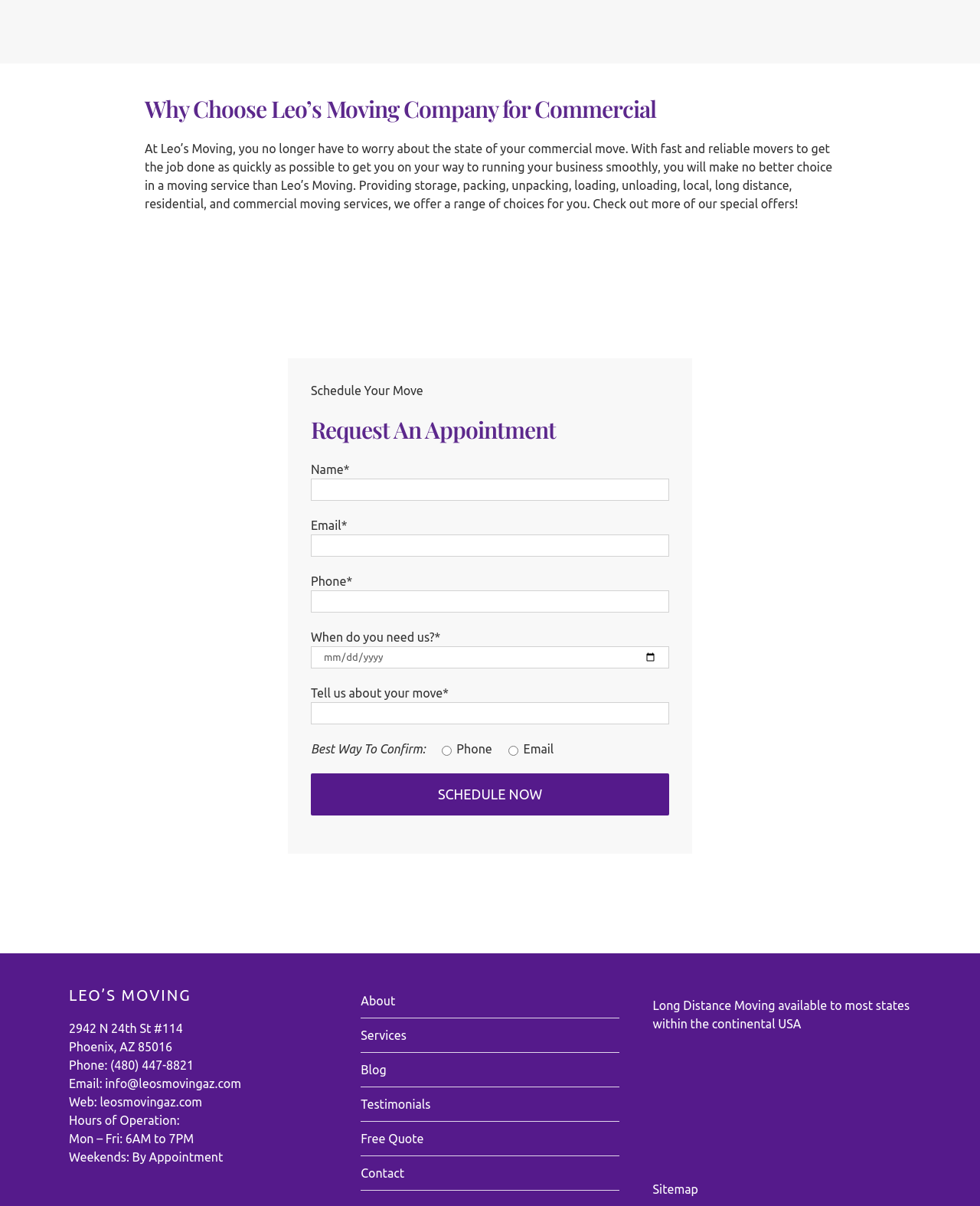What is the company name?
Answer with a single word or short phrase according to what you see in the image.

Leo's Moving